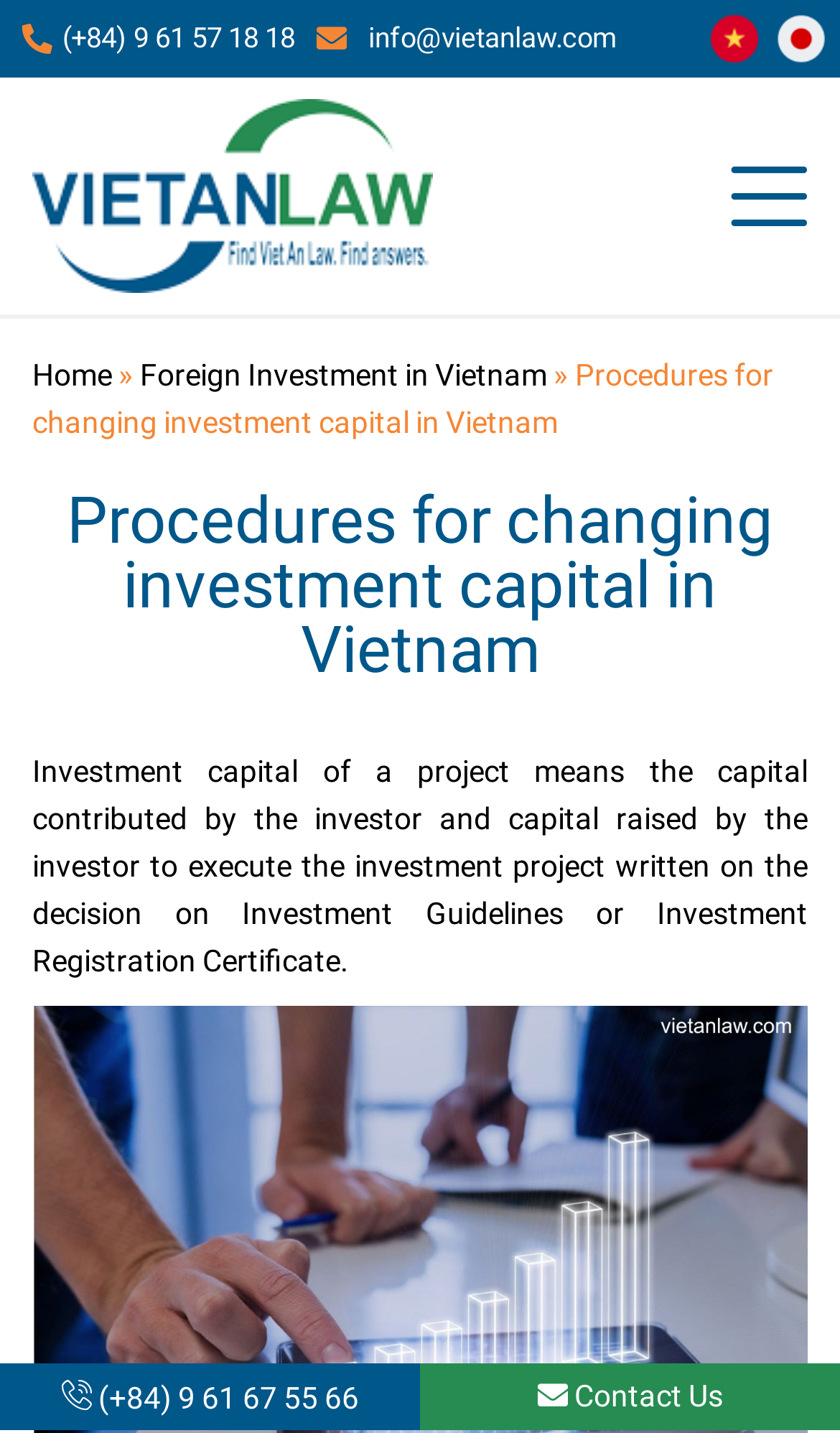Identify the bounding box coordinates of the section to be clicked to complete the task described by the following instruction: "Click the 'Home' link". The coordinates should be four float numbers between 0 and 1, formatted as [left, top, right, bottom].

[0.038, 0.249, 0.133, 0.274]